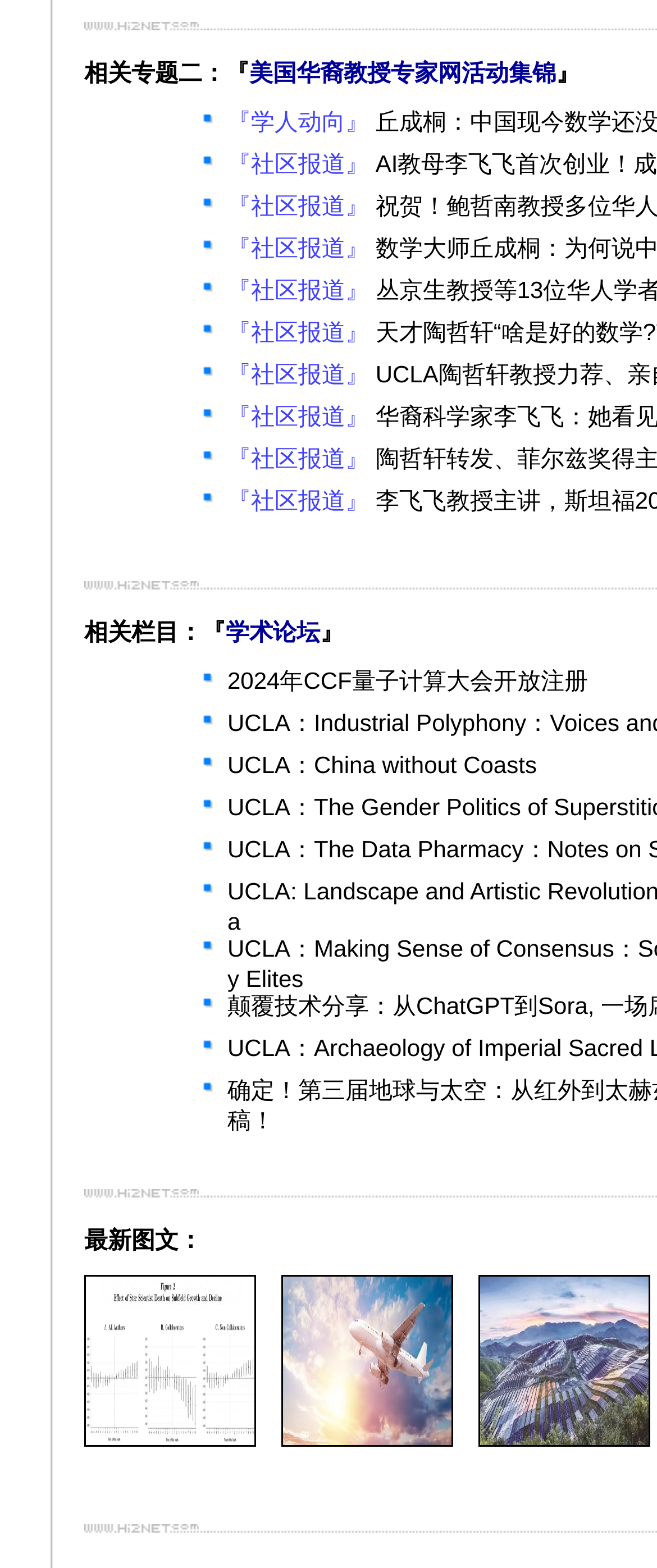Pinpoint the bounding box coordinates of the clickable element needed to complete the instruction: "click the link 'UCLA：China without Coasts'". The coordinates should be provided as four float numbers between 0 and 1: [left, top, right, bottom].

[0.346, 0.479, 0.817, 0.496]